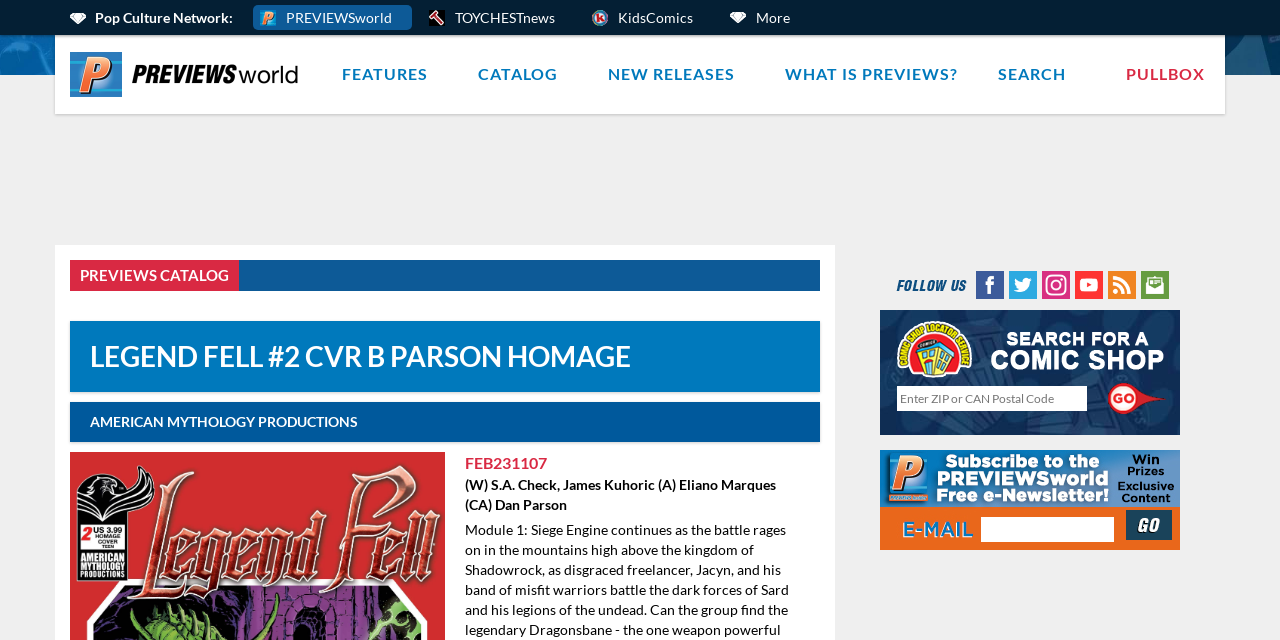Specify the bounding box coordinates of the area to click in order to execute this command: 'Enter email address'. The coordinates should consist of four float numbers ranging from 0 to 1, and should be formatted as [left, top, right, bottom].

[0.766, 0.808, 0.87, 0.847]